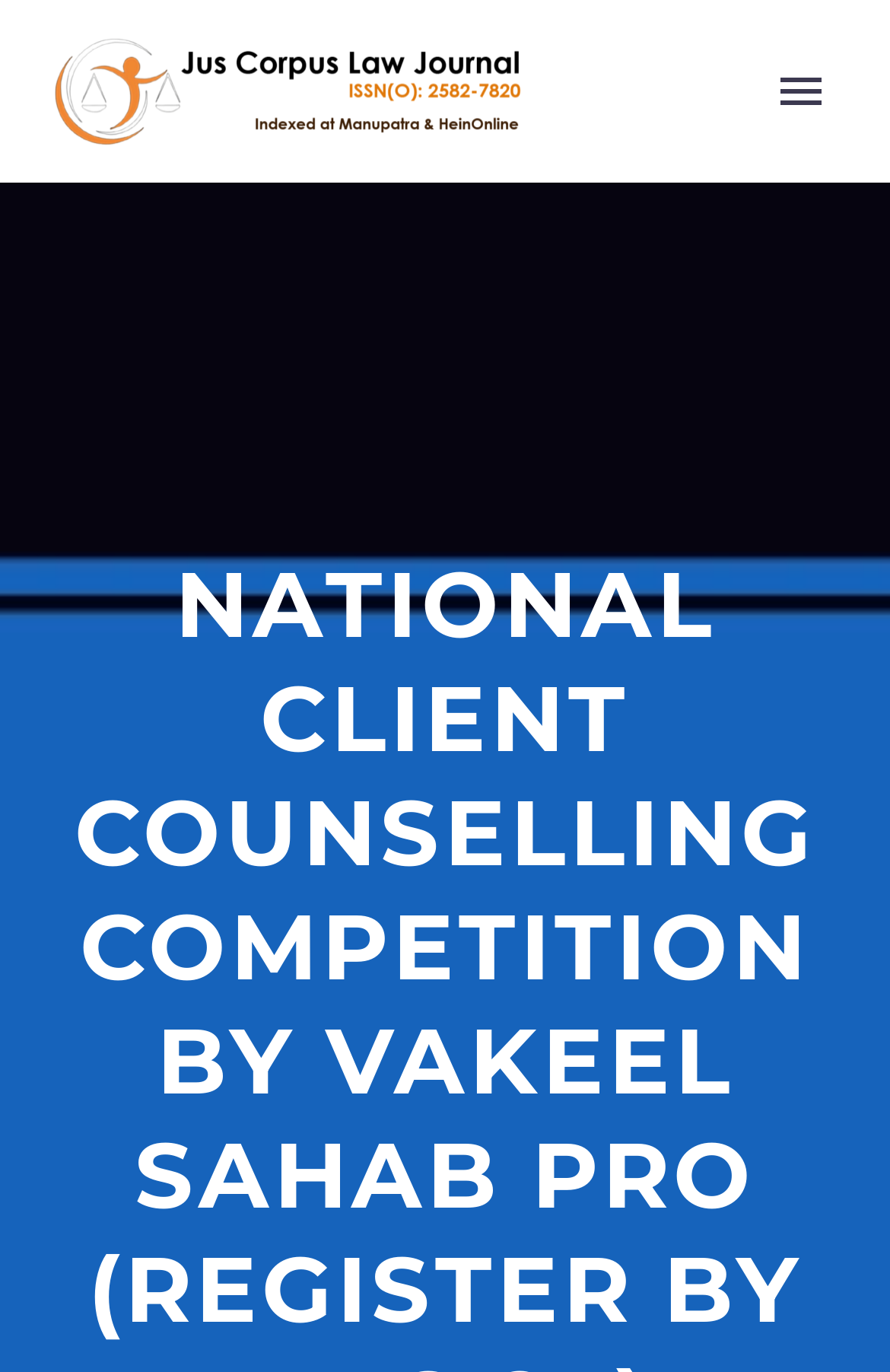What is the purpose of the search bar?
Observe the image and answer the question with a one-word or short phrase response.

To search the website